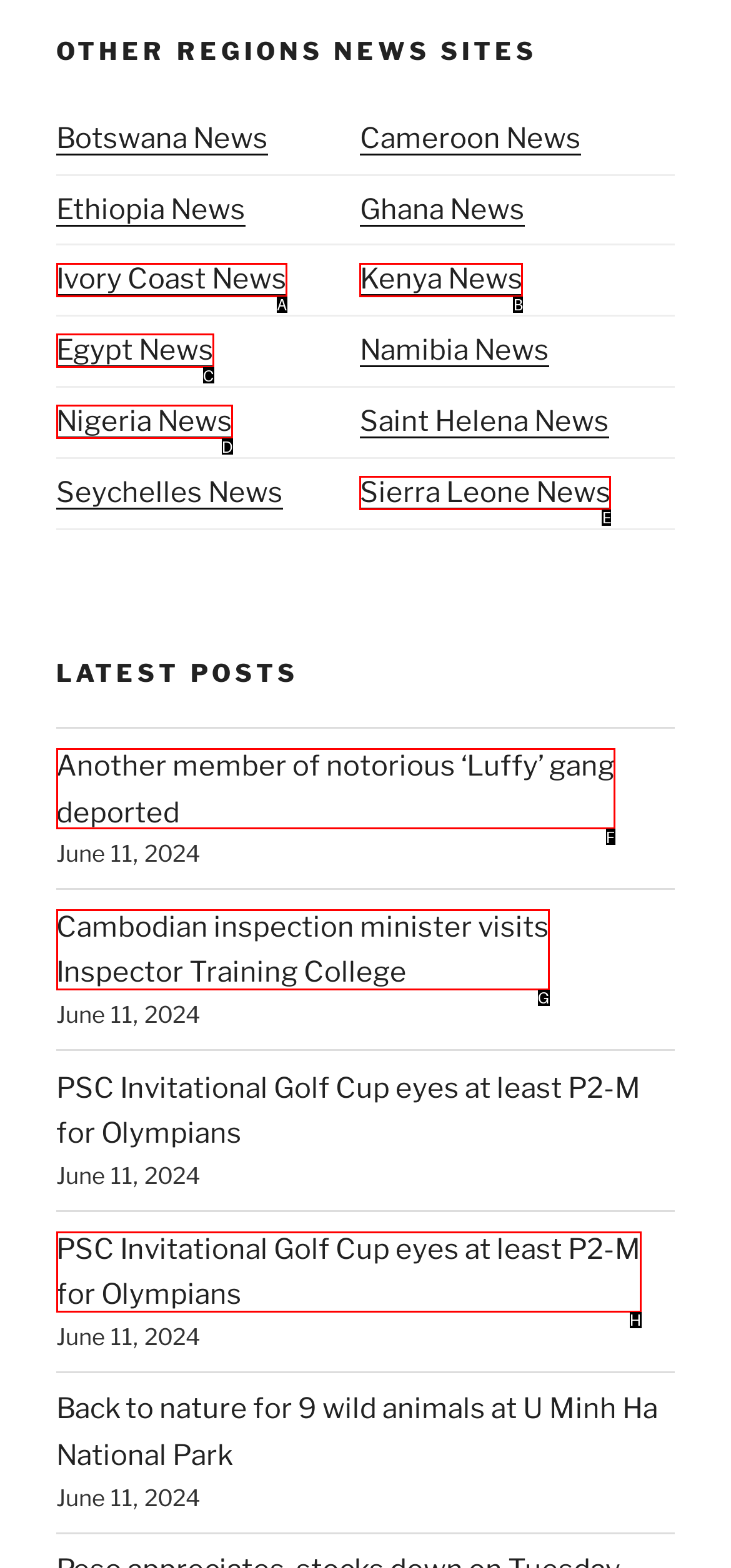From the provided options, pick the HTML element that matches the description: Sierra Leone News. Respond with the letter corresponding to your choice.

E